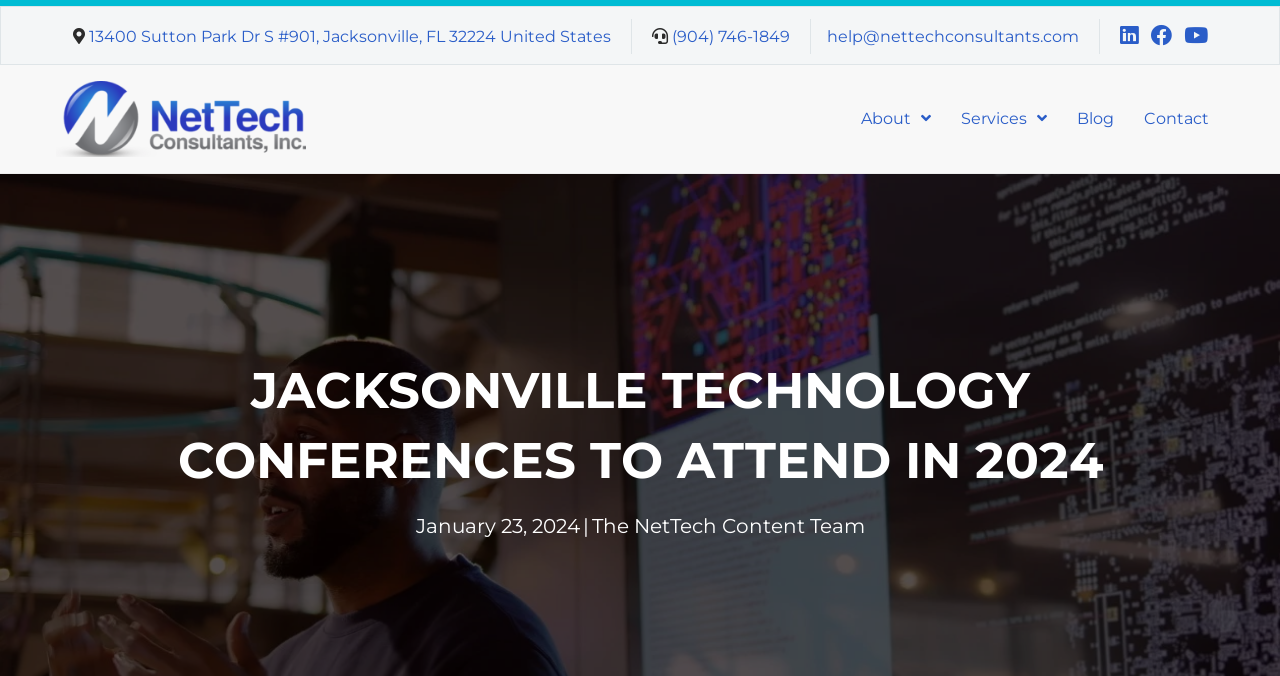Respond to the following question using a concise word or phrase: 
What is the phone number of NetTech Consultants?

(904) 746-1849